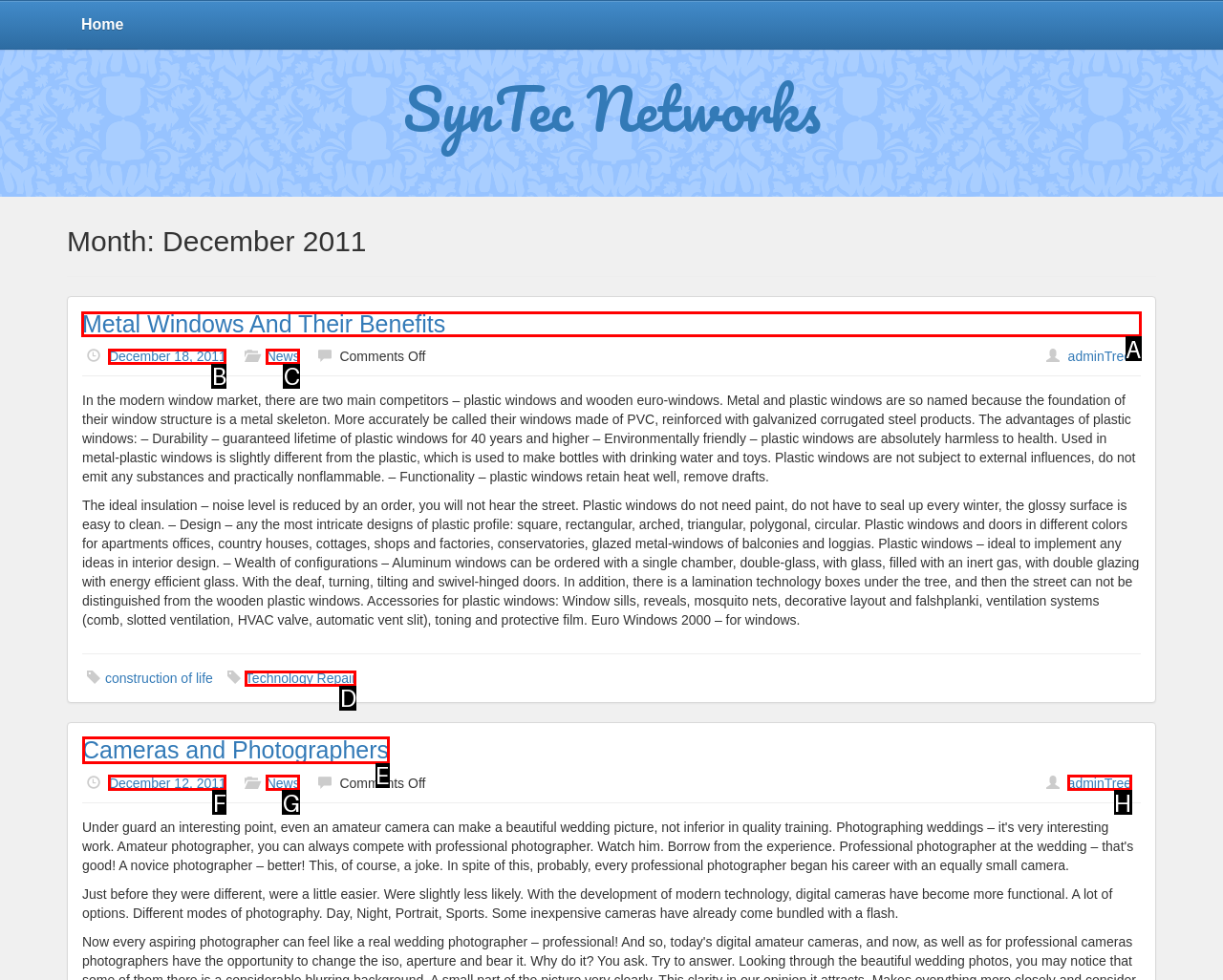Based on the task: Read about Metal Windows And Their Benefits, which UI element should be clicked? Answer with the letter that corresponds to the correct option from the choices given.

A